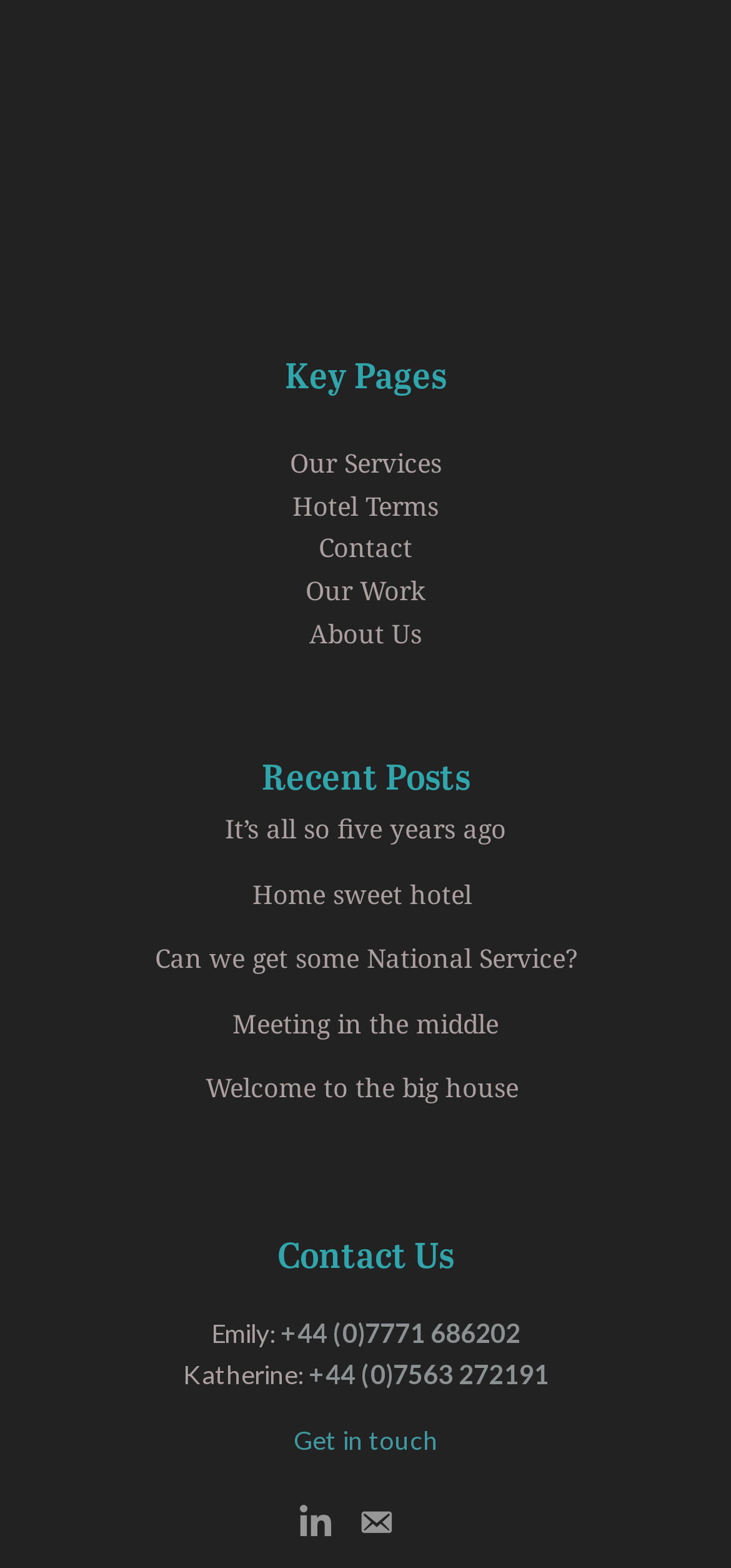Based on the image, please respond to the question with as much detail as possible:
How many links are in the 'Key Pages' section?

I counted the number of links under the 'Key Pages' section, which includes 'Our Services', 'Hotel Terms', 'Contact', 'Our Work', and 'About Us'.